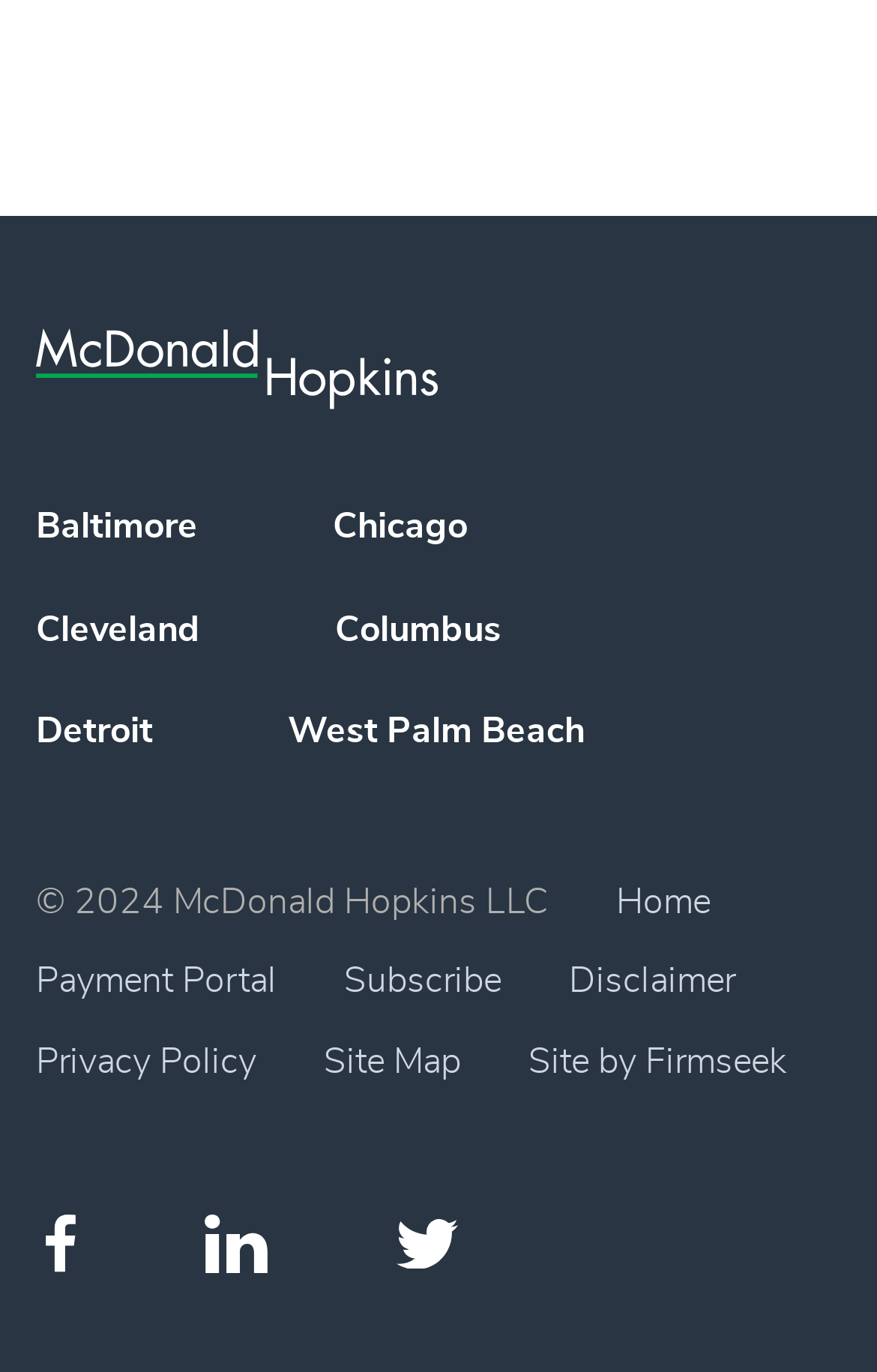Locate the bounding box coordinates of the element you need to click to accomplish the task described by this instruction: "Click on Baltimore".

[0.041, 0.371, 0.226, 0.397]